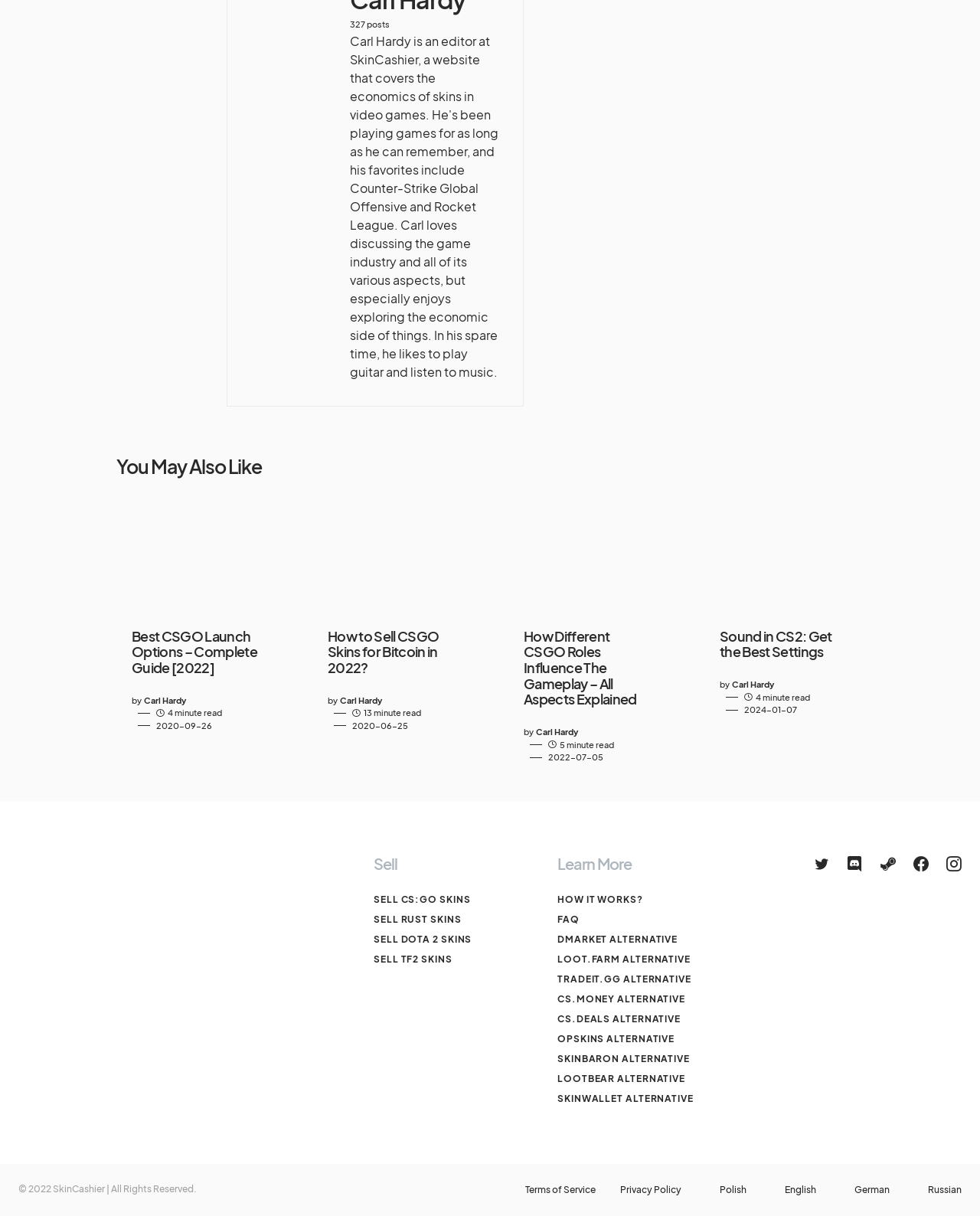Provide the bounding box coordinates in the format (top-left x, top-left y, bottom-right x, bottom-right y). All values are floating point numbers between 0 and 1. Determine the bounding box coordinate of the UI element described as: Sell Dota 2 Skins

[0.381, 0.767, 0.531, 0.778]